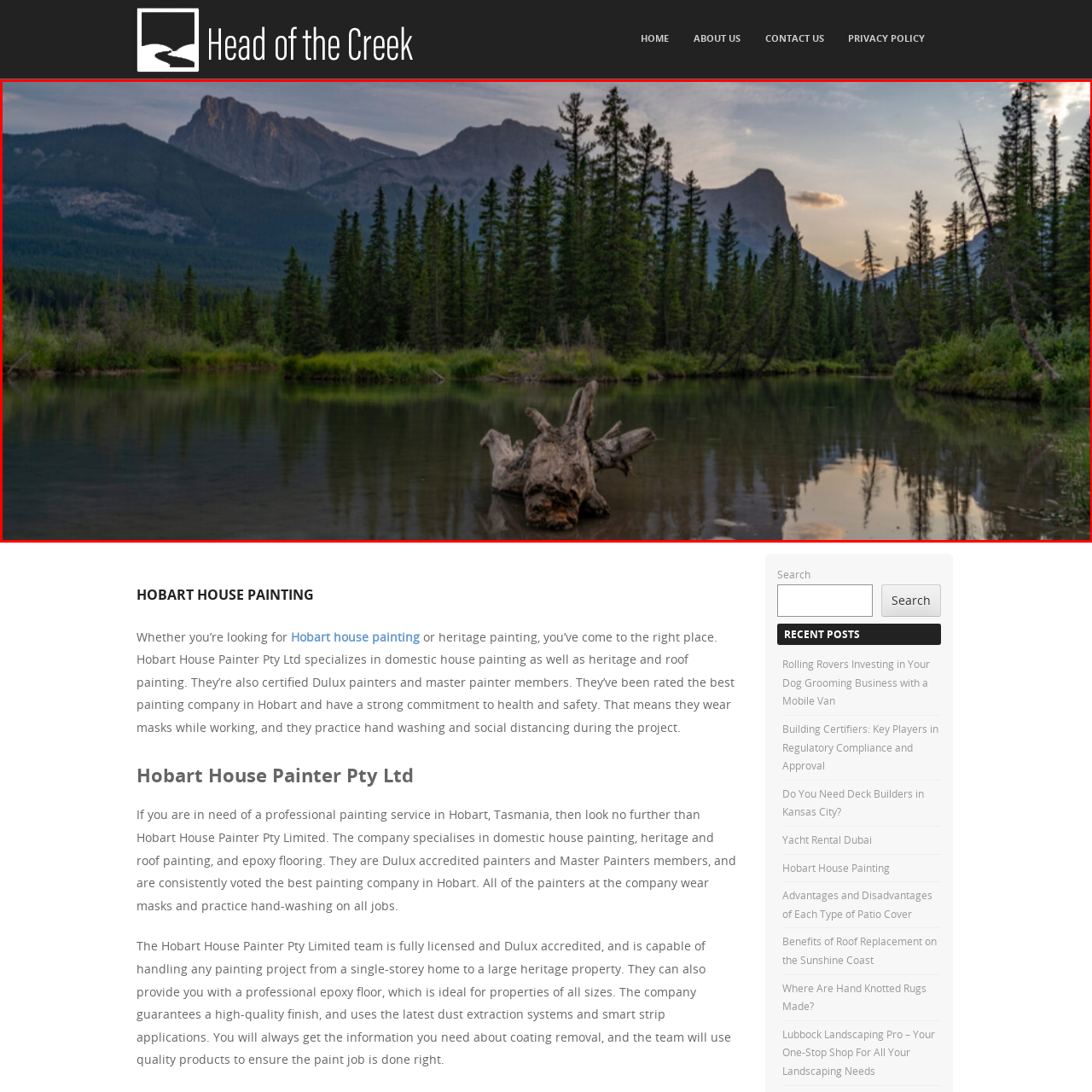Offer a detailed account of the image that is framed by the red bounding box.

The image captures a breathtaking landscape showcasing a serene body of water surrounded by lush greenery and towering mountains in the backdrop. In the foreground, a weathered log partially submerged in the shimmering water adds a natural element, creating a tranquil focal point. The rugged mountain peaks, positioned against a softly illuminated sky, evoke a sense of majesty and calm. This picturesque scene embodies the essence of nature's beauty, making it an inviting visual that resonates with those seeking to escape into the great outdoors. Perfect for lovers of landscapes and natural artistry.